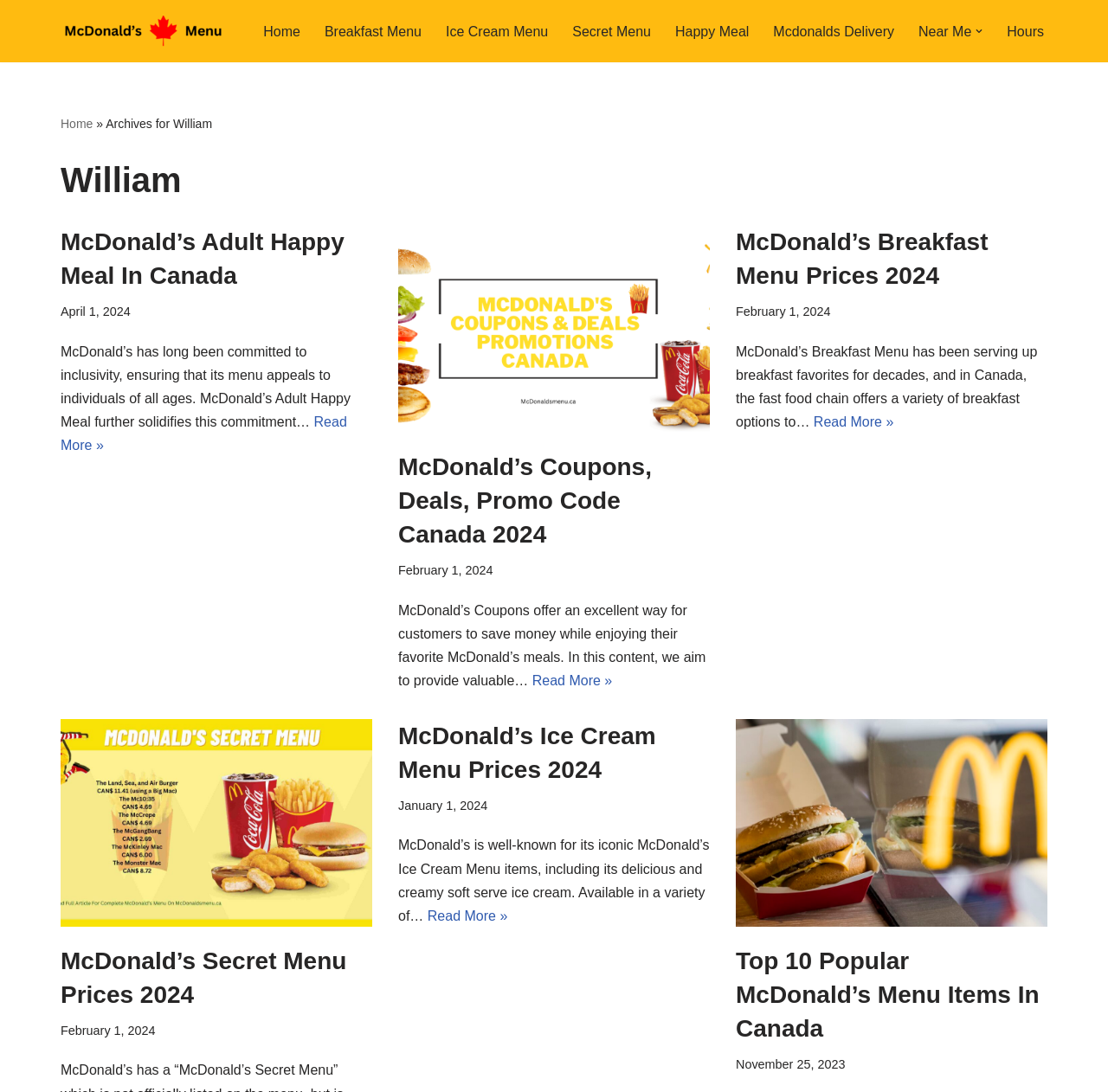What is the topic of the third article?
Relying on the image, give a concise answer in one word or a brief phrase.

McDonald’s Breakfast Menu Prices 2024